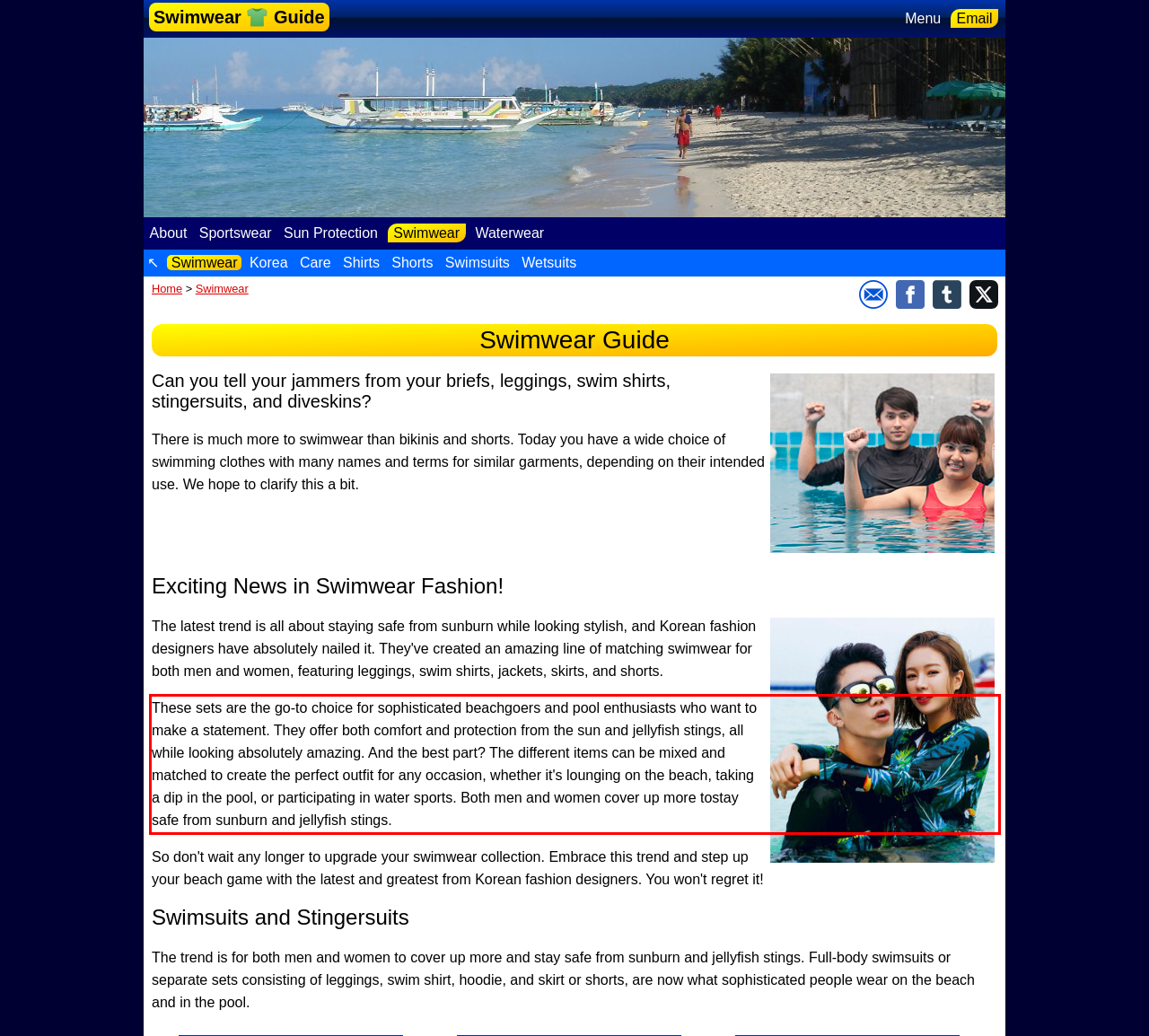Given a webpage screenshot, identify the text inside the red bounding box using OCR and extract it.

These sets are the go-to choice for sophisticated beachgoers and pool enthusiasts who want to make a statement. They offer both comfort and protection from the sun and jellyfish stings, all while looking absolutely amazing. And the best part? The different items can be mixed and matched to create the perfect outfit for any occasion, whether it's lounging on the beach, taking a dip in the pool, or participating in water sports. Both men and women cover up more tostay safe from sunburn and jellyfish stings.